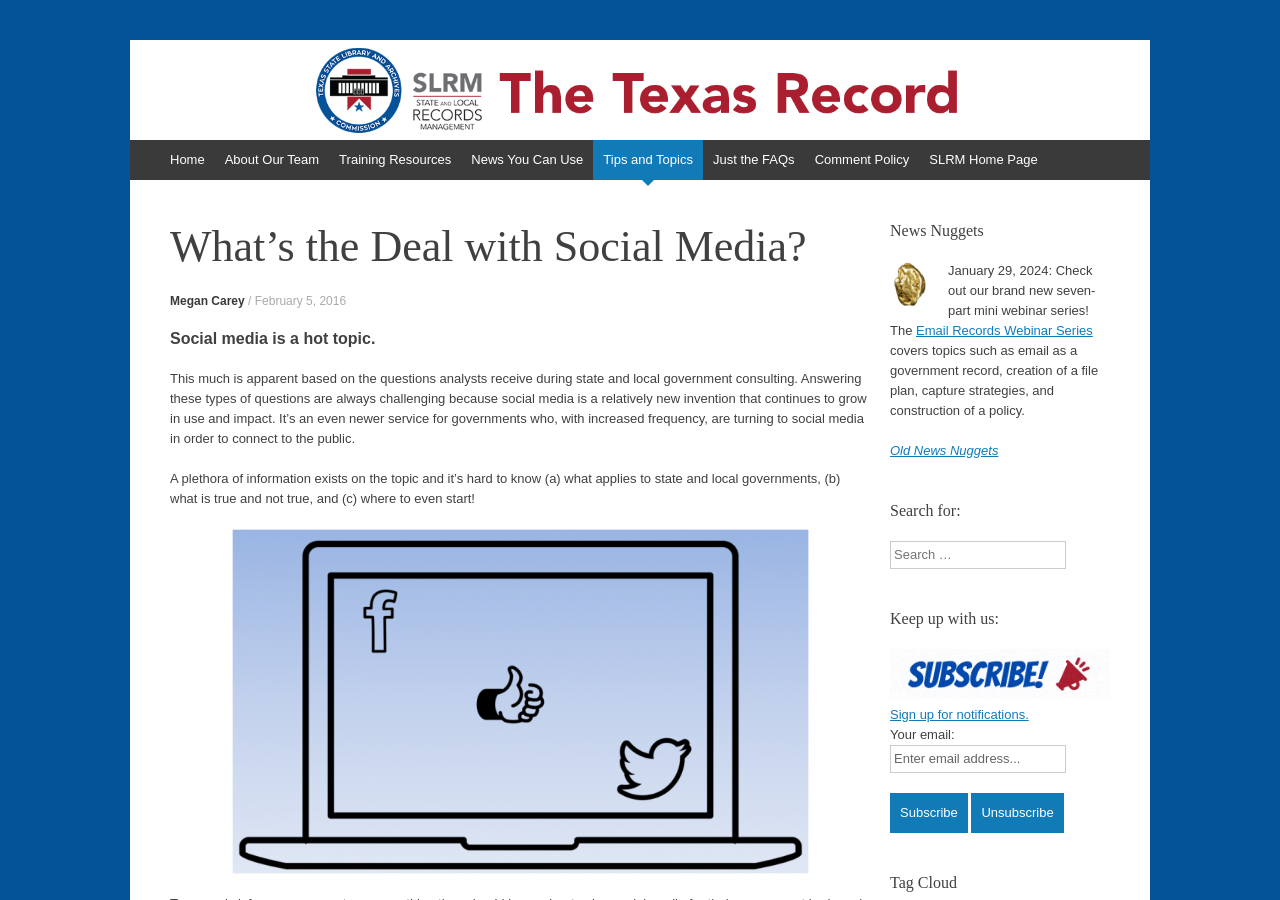Elaborate on the different components and information displayed on the webpage.

The webpage is titled "What's the Deal with Social Media?" and is part of "The Texas Record" website. At the top, there is a heading with the website's name, followed by a link to skip to the content. Below that, there is a navigation menu with links to various sections, including "Home", "About Our Team", "Training Resources", and more.

The main content of the page is divided into two columns. On the left, there is a header with the title "What's the Deal with Social Media?" followed by the author's name, "Megan Carey", and the date "February 5, 2016". Below that, there is a block of text discussing social media and its impact on state and local governments. The text is divided into three paragraphs, with the first paragraph introducing the topic, the second paragraph explaining the challenges of answering questions about social media, and the third paragraph mentioning the abundance of information on the topic.

On the right column, there is a section titled "News Nuggets" with an image of a gold nugget. Below that, there is a brief announcement about a new webinar series, with a link to learn more. There is also a link to "Old News Nuggets" and a search bar with a heading "Search for:". Further down, there is a section titled "Keep up with us:" with a link to subscribe for notifications, accompanied by an image of a subscribe button. Below that, there is a form to enter an email address to subscribe, with a button to submit. There is also a button to unsubscribe. Finally, there is a heading "Tag Cloud" at the bottom of the right column.

Throughout the page, there are several images, including a social media icon and a subscribe button icon. The overall layout is organized, with clear headings and concise text.